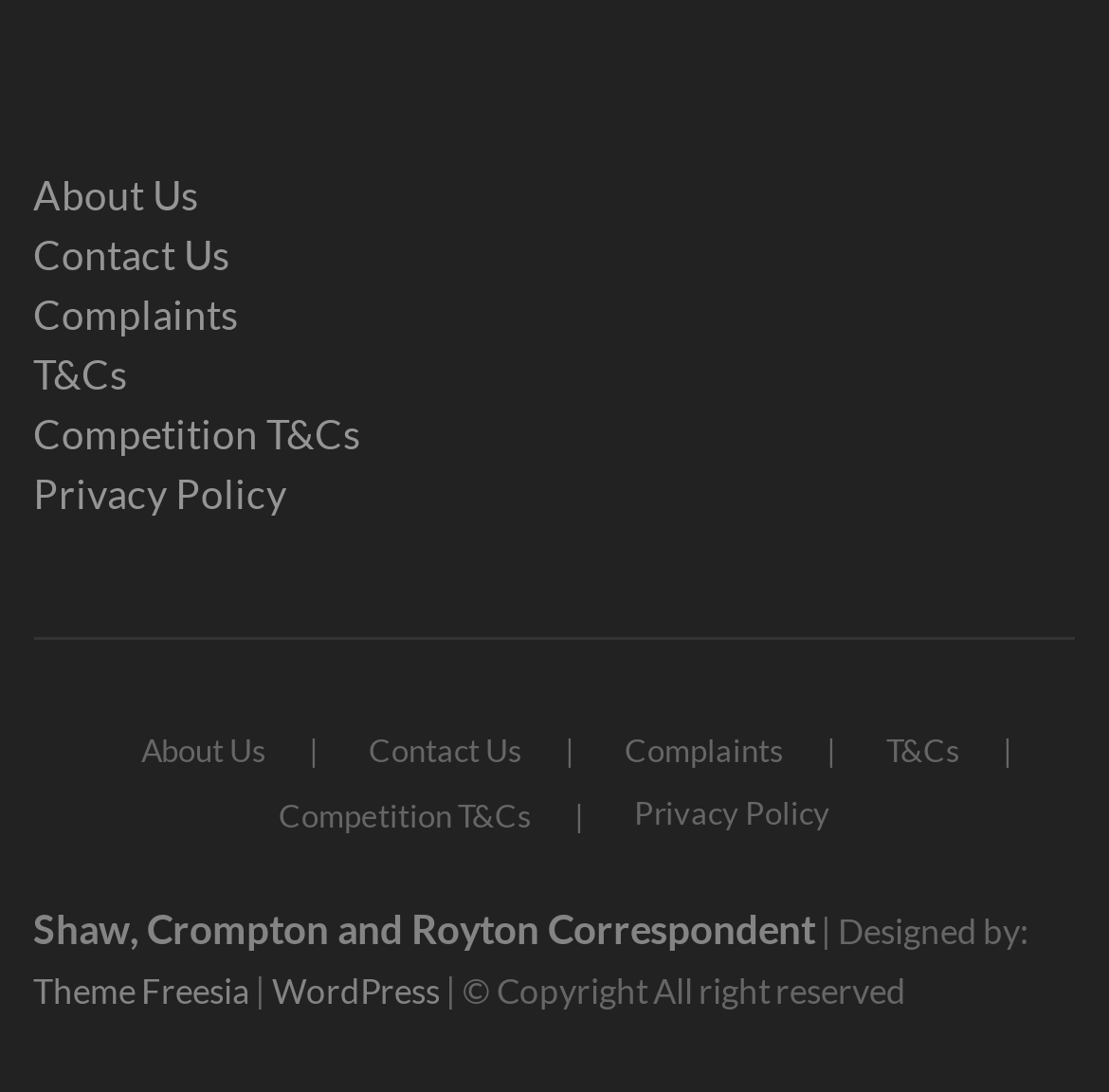Please determine the bounding box coordinates of the element to click in order to execute the following instruction: "go to About Us page". The coordinates should be four float numbers between 0 and 1, specified as [left, top, right, bottom].

[0.03, 0.151, 0.97, 0.206]